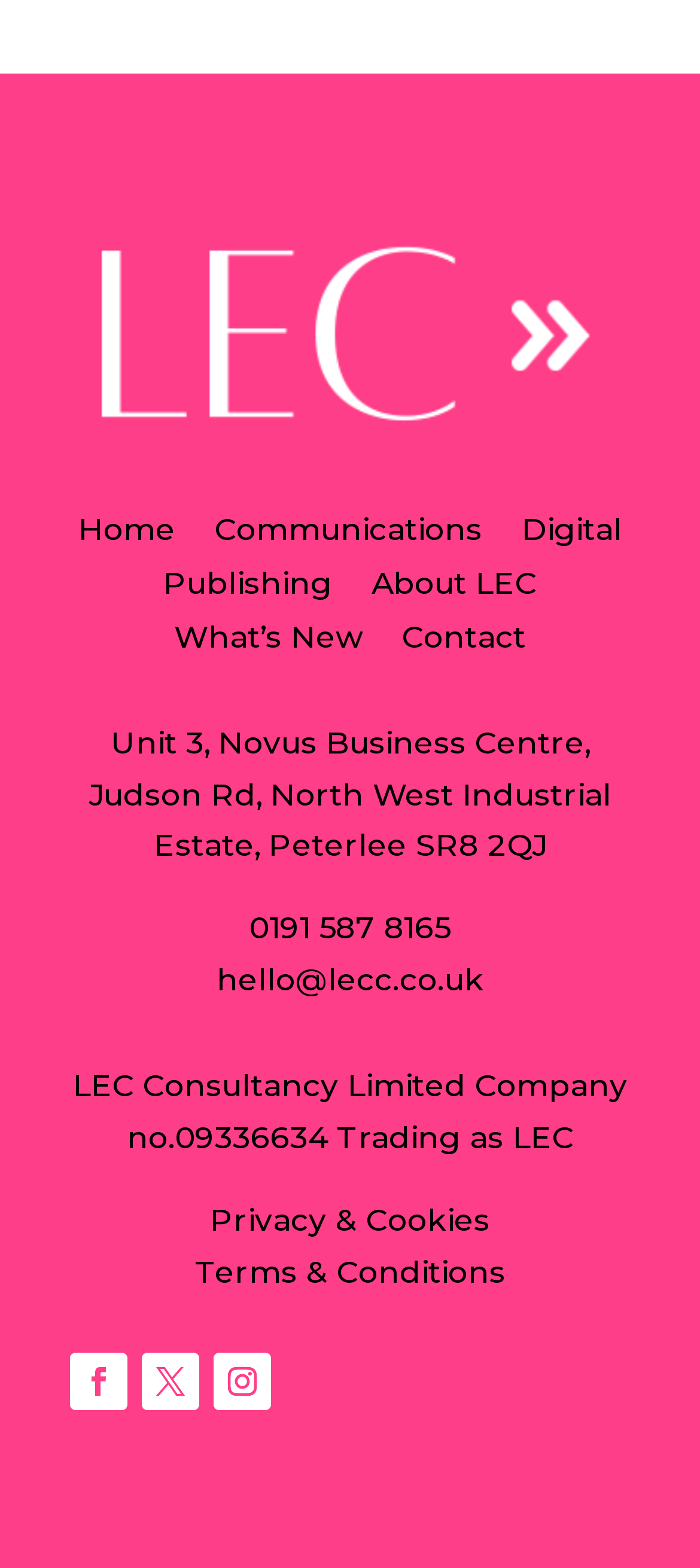Locate the coordinates of the bounding box for the clickable region that fulfills this instruction: "Click the Communications link".

[0.306, 0.329, 0.688, 0.354]